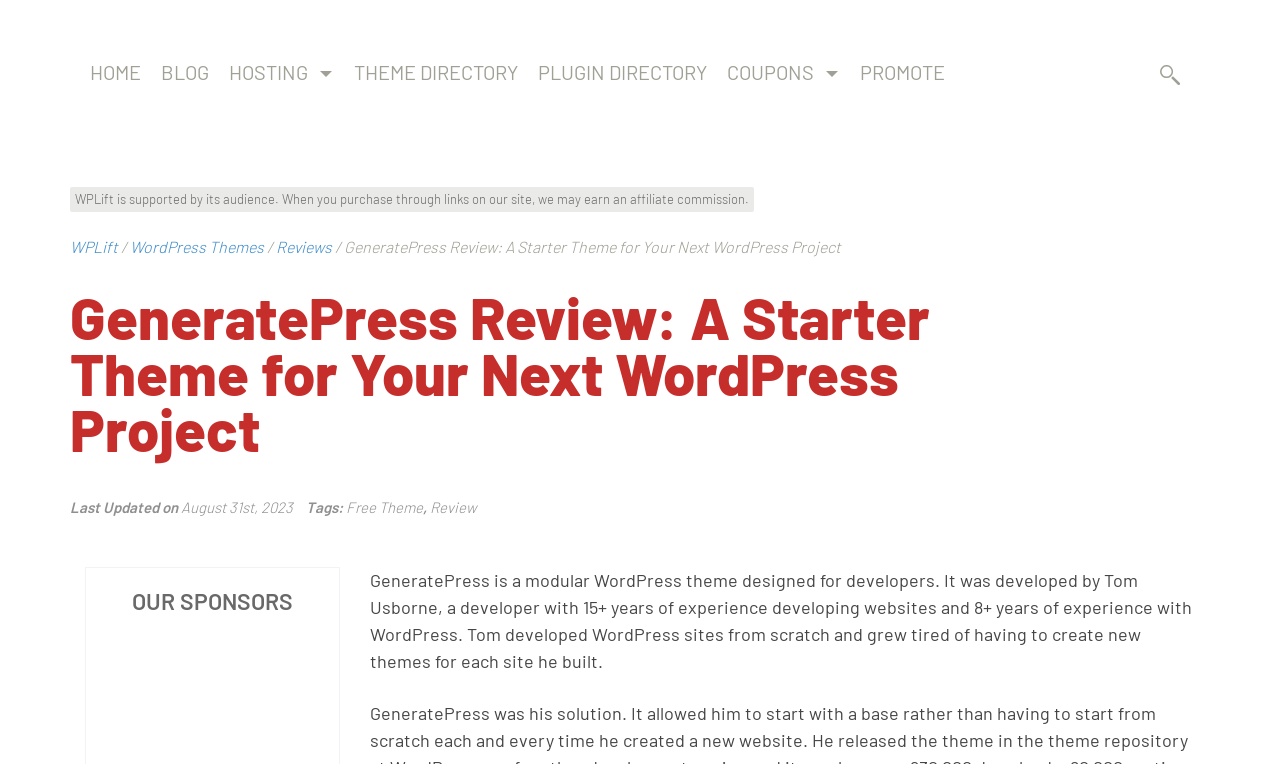Please determine the headline of the webpage and provide its content.

GeneratePress Review: A Starter Theme for Your Next WordPress Project